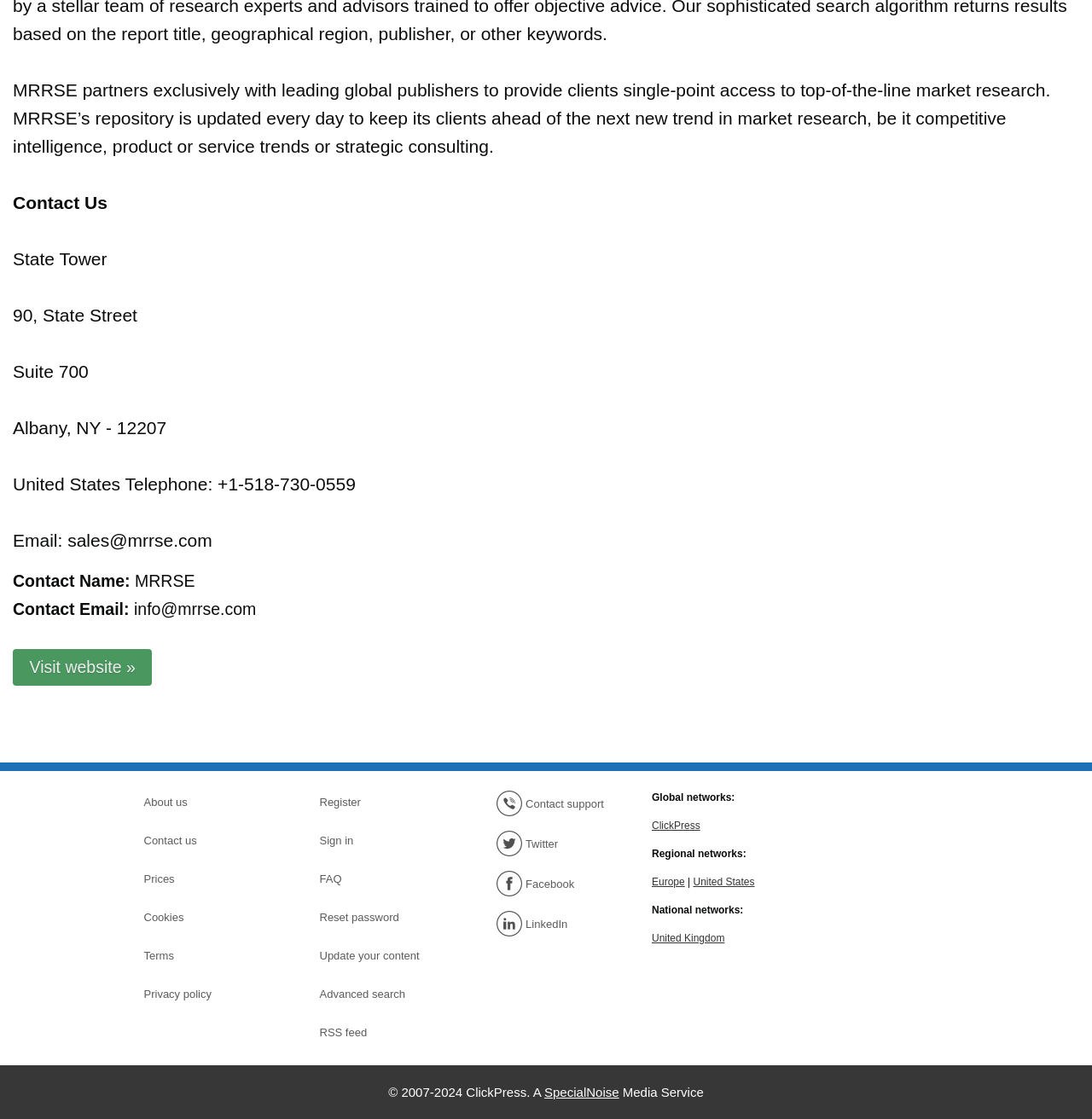Determine the bounding box coordinates for the region that must be clicked to execute the following instruction: "Visit the website".

[0.012, 0.58, 0.139, 0.612]